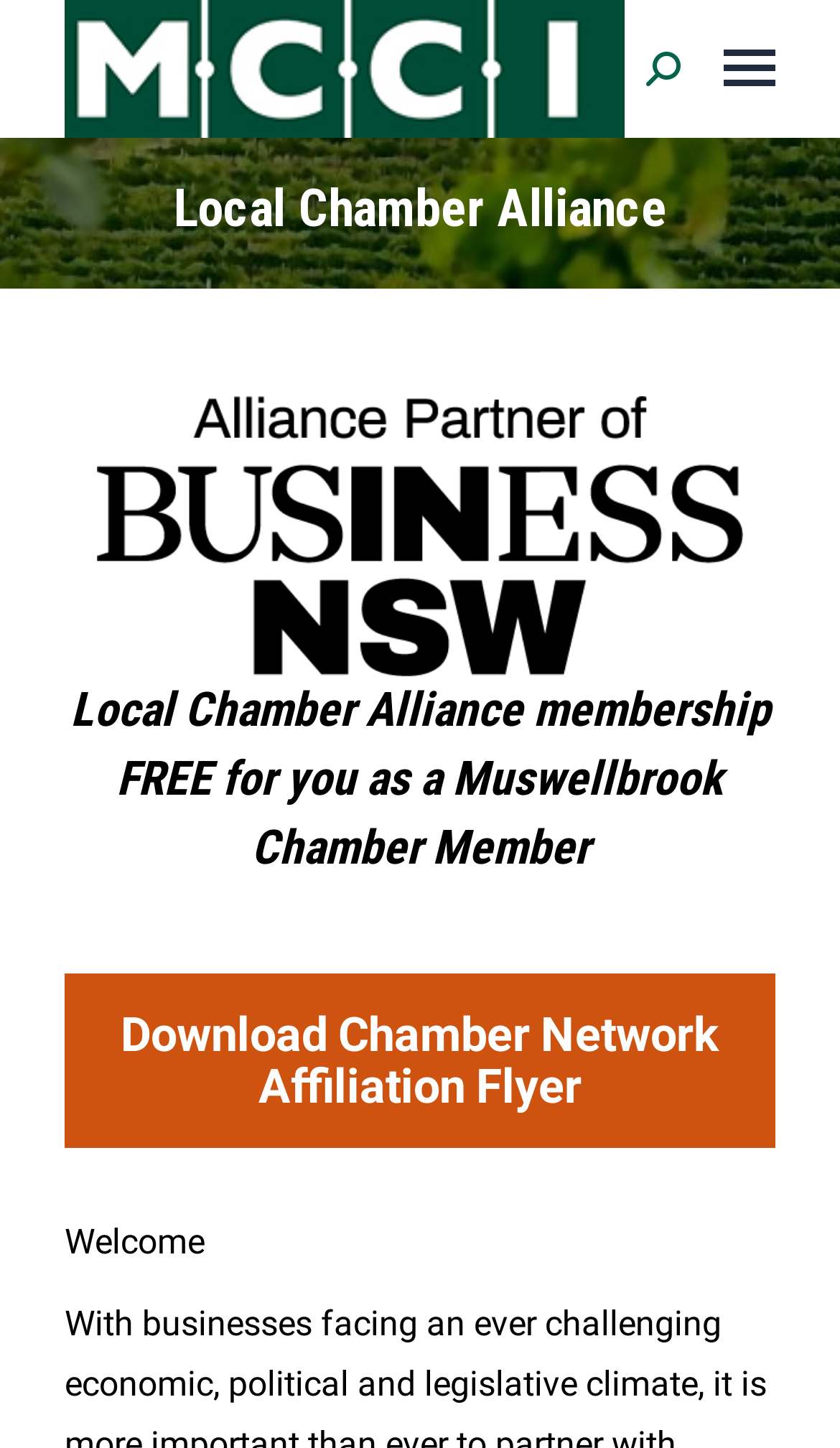Using the webpage screenshot, locate the HTML element that fits the following description and provide its bounding box: "Go to Top".

[0.872, 0.913, 0.974, 0.973]